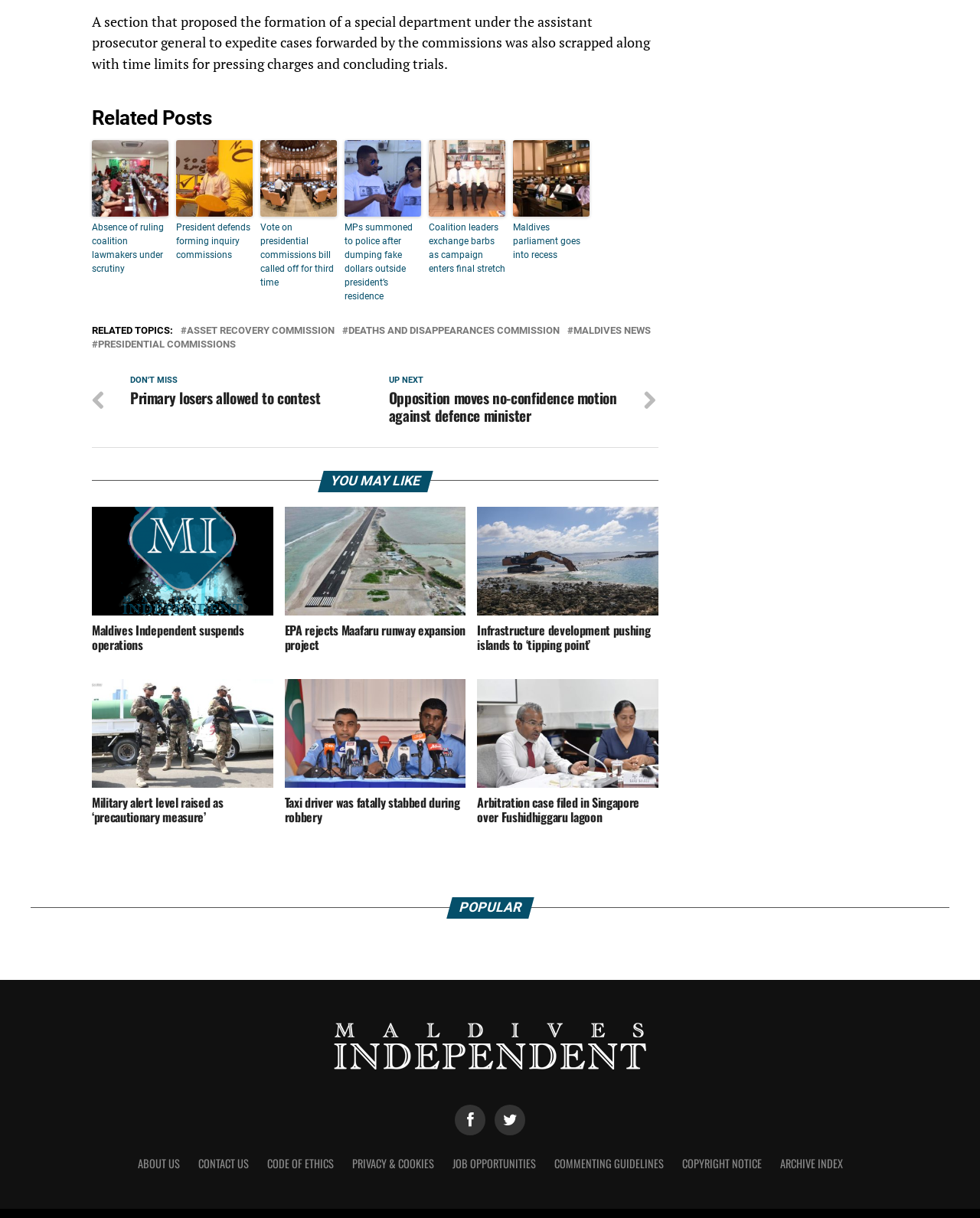Using the provided description: "Application1", find the bounding box coordinates of the corresponding UI element. The output should be four float numbers between 0 and 1, in the format [left, top, right, bottom].

None